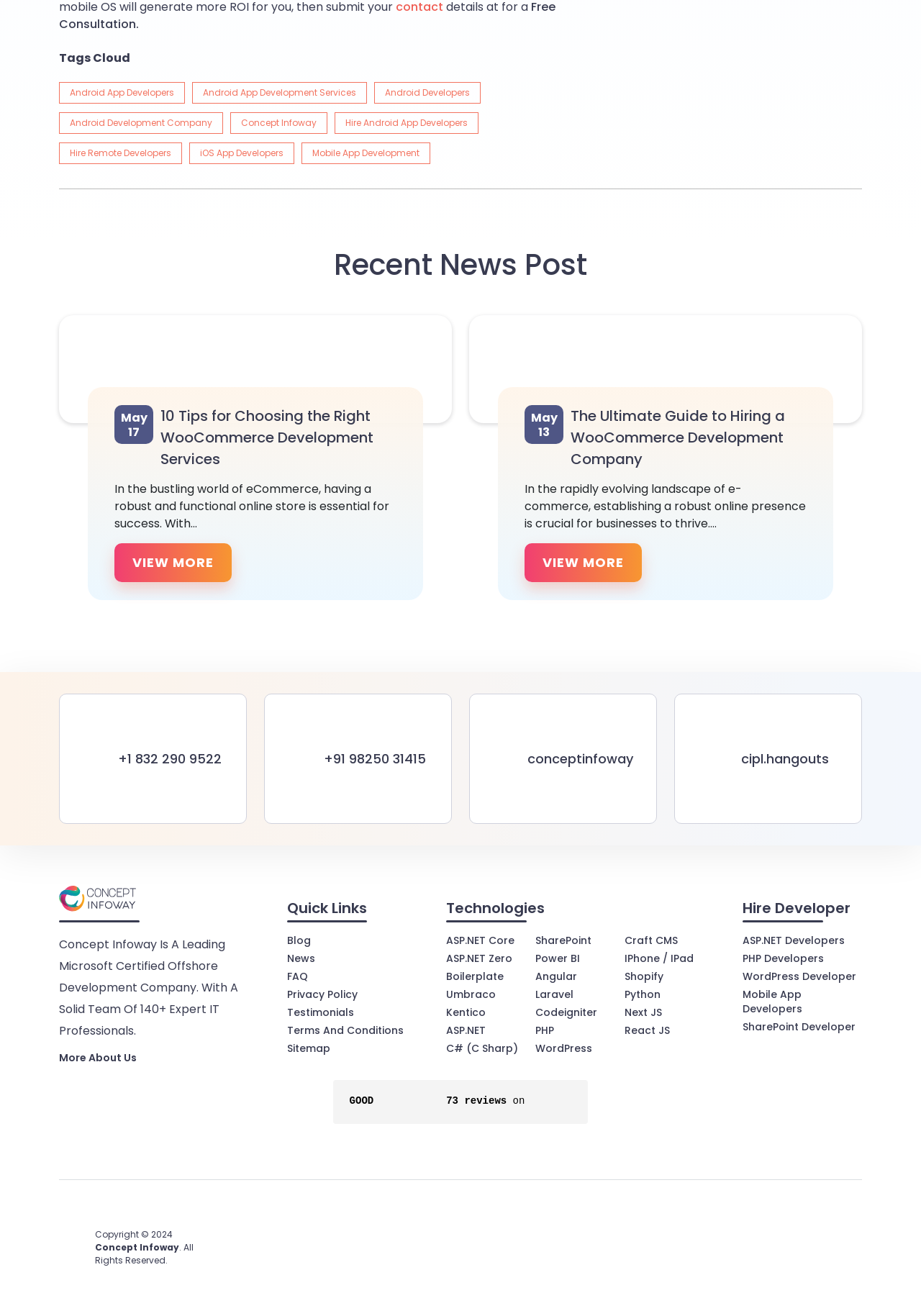What is the rating mentioned on the webpage?
Using the image, give a concise answer in the form of a single word or short phrase.

GOOD 73 reviews